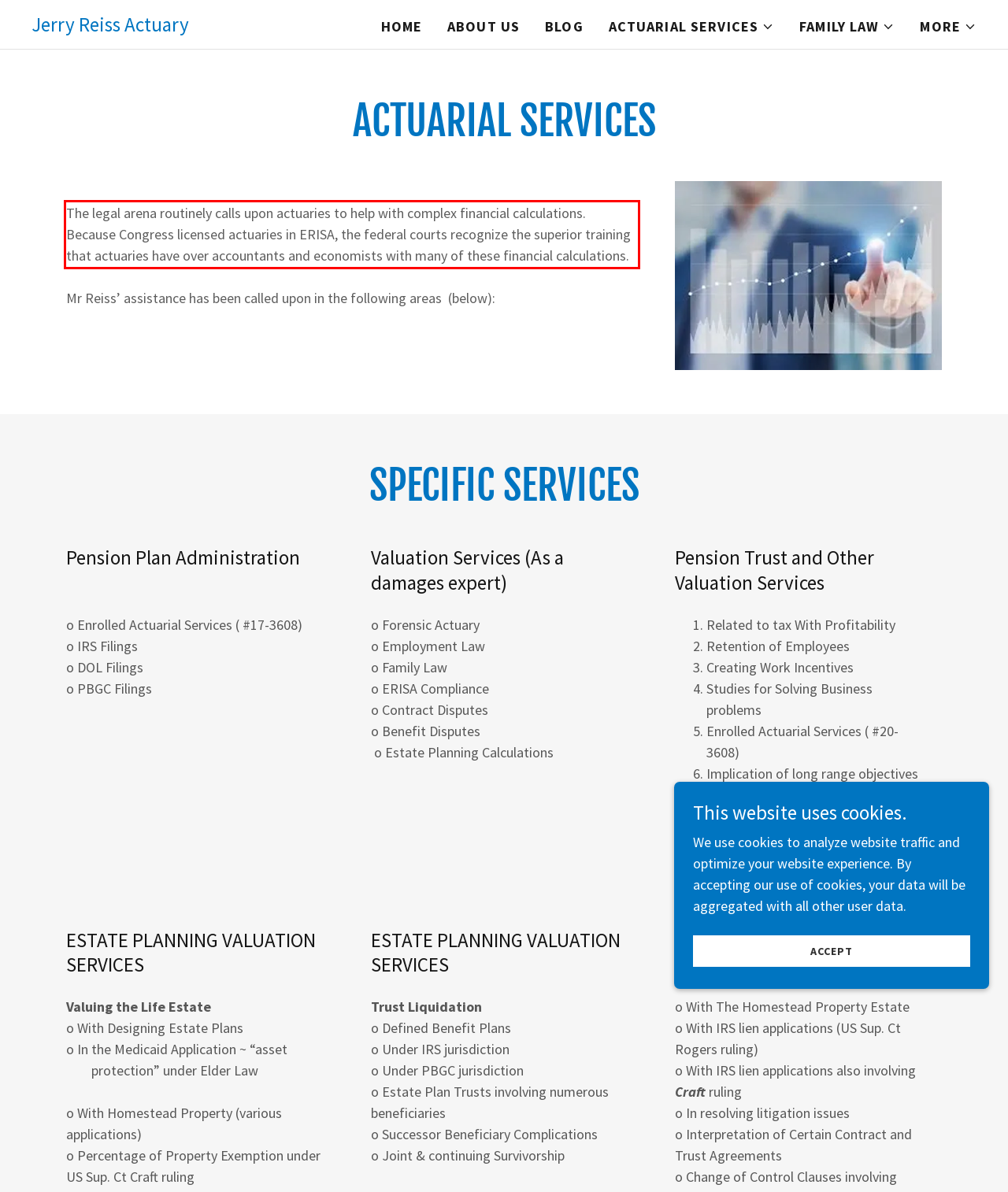Please take the screenshot of the webpage, find the red bounding box, and generate the text content that is within this red bounding box.

The legal arena routinely calls upon actuaries to help with complex financial calculations. Because Congress licensed actuaries in ERISA, the federal courts recognize the superior training that actuaries have over accountants and economists with many of these financial calculations.